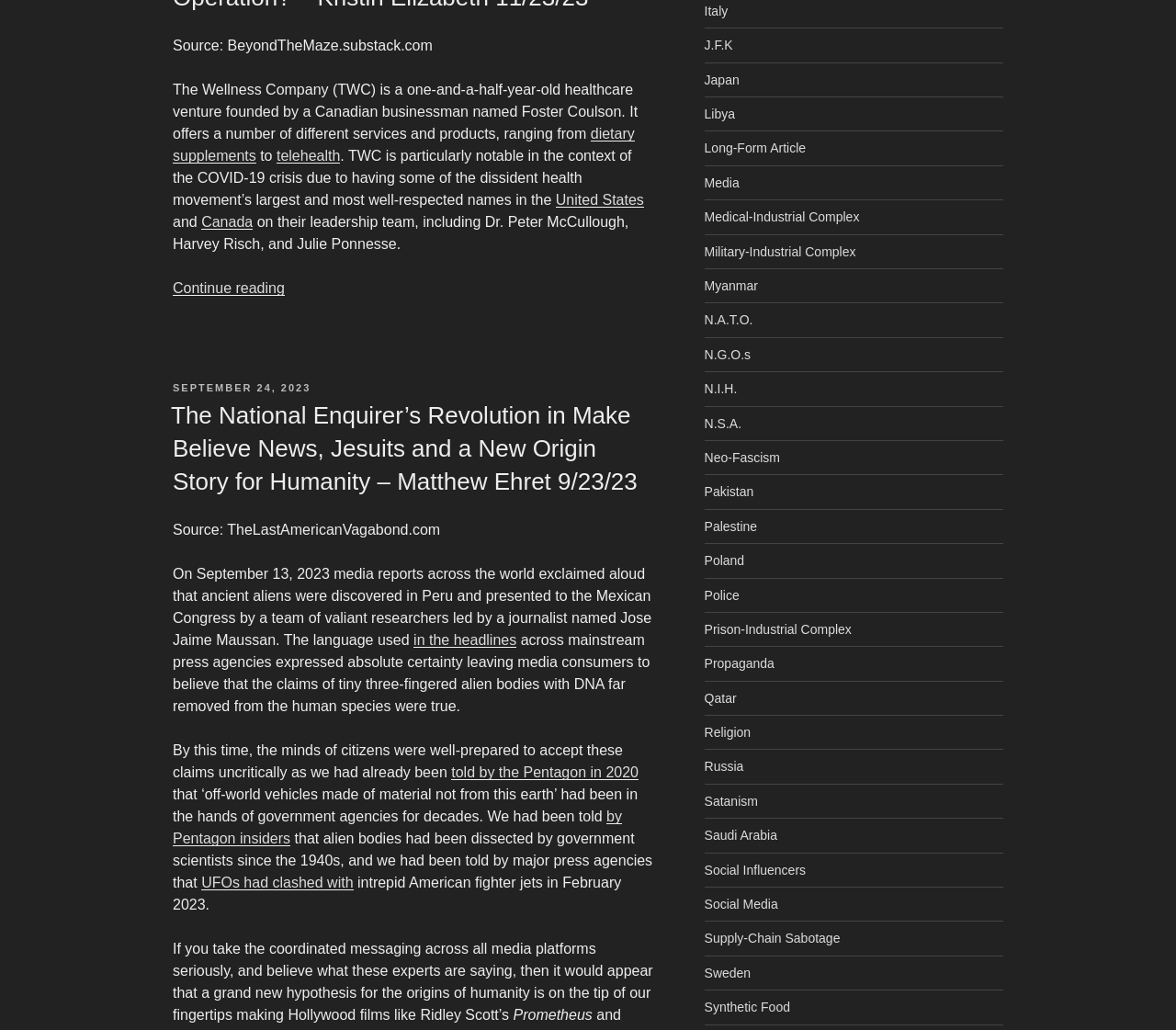Determine the bounding box coordinates for the area you should click to complete the following instruction: "Click on the link to continue reading about The Wellness Company".

[0.147, 0.272, 0.242, 0.288]